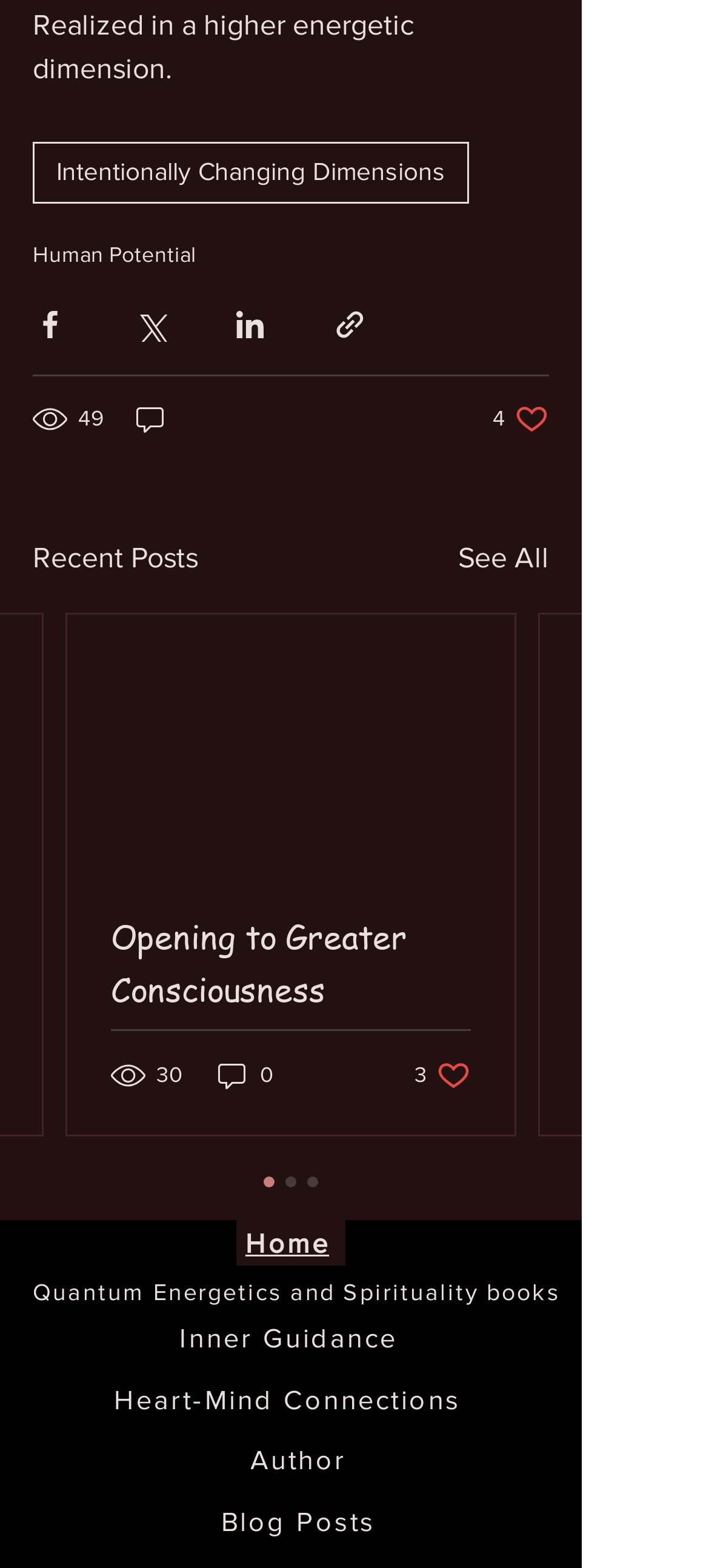Locate the bounding box coordinates of the area you need to click to fulfill this instruction: 'Go to the 'Home' page'. The coordinates must be in the form of four float numbers ranging from 0 to 1: [left, top, right, bottom].

[0.333, 0.779, 0.487, 0.808]